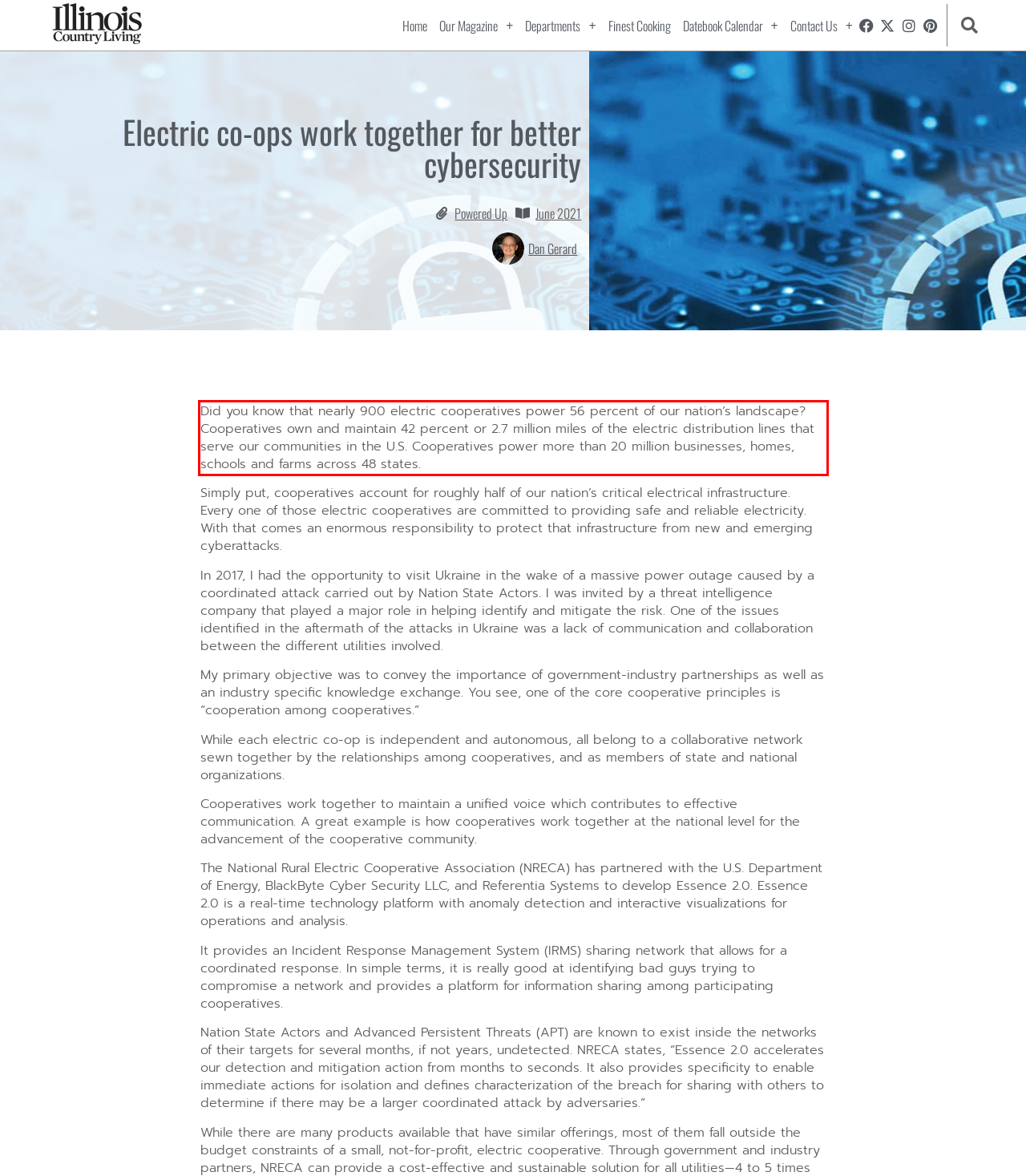Given a webpage screenshot, locate the red bounding box and extract the text content found inside it.

Did you know that nearly 900 electric cooperatives power 56 percent of our nation’s landscape? Cooperatives own and maintain 42 percent or 2.7 million miles of the electric distribution lines that serve our communities in the U.S. Cooperatives power more than 20 million businesses, homes, schools and farms across 48 states.